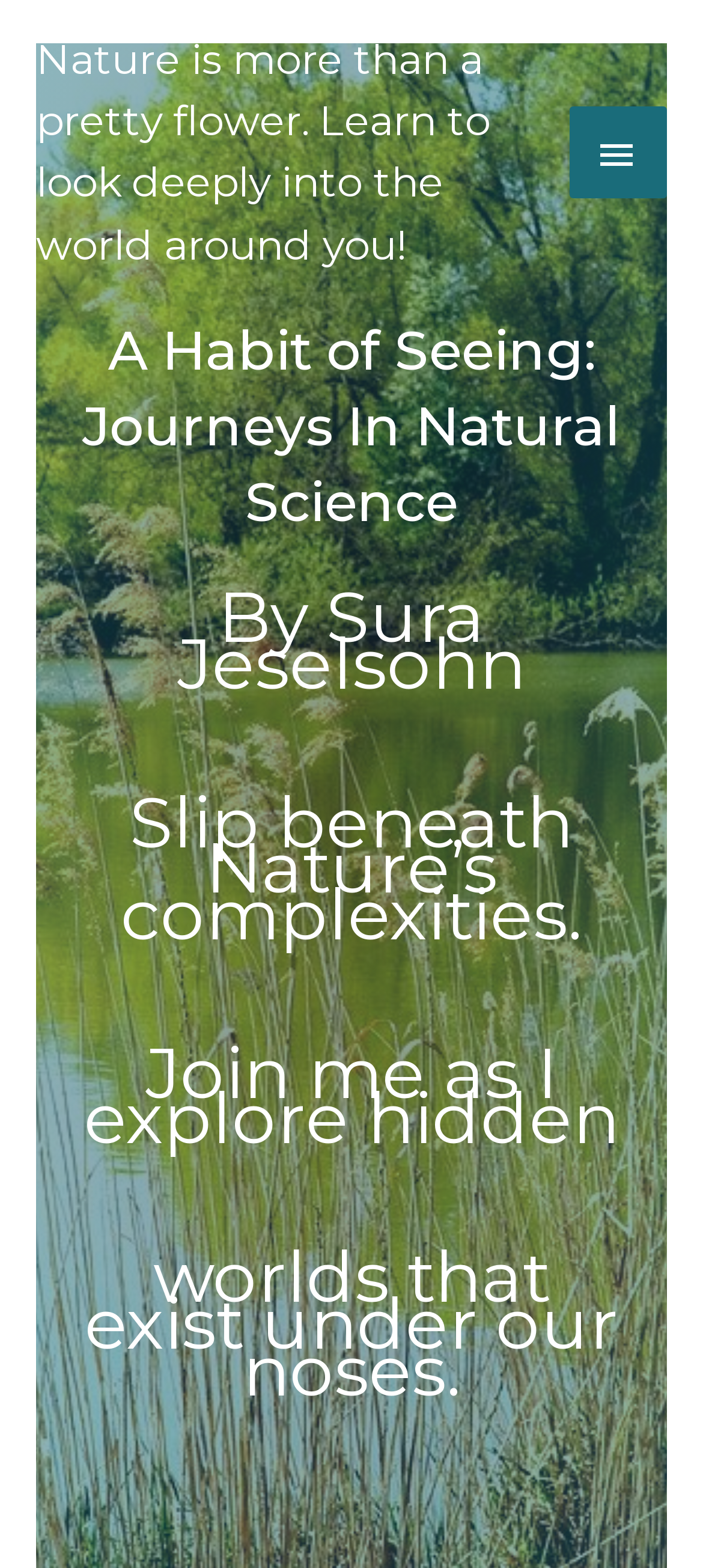Provide a thorough and detailed response to the question by examining the image: 
What is the theme of the book?

The theme of the book can be inferred from the main heading 'A Habit of Seeing: Journeys In Natural Science' and the surrounding text which talks about exploring the natural world.